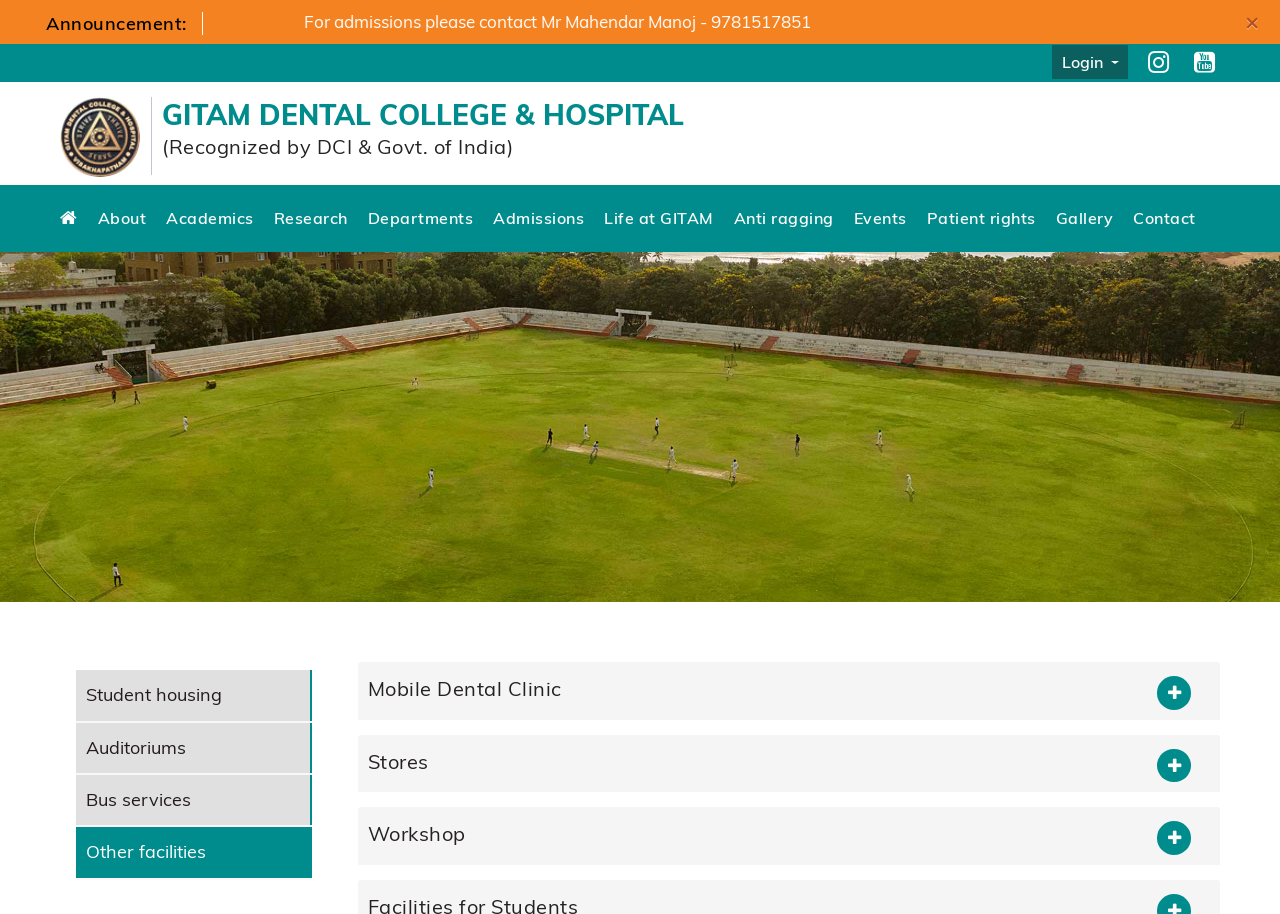Pinpoint the bounding box coordinates of the clickable element needed to complete the instruction: "Click the login button". The coordinates should be provided as four float numbers between 0 and 1: [left, top, right, bottom].

[0.822, 0.049, 0.881, 0.086]